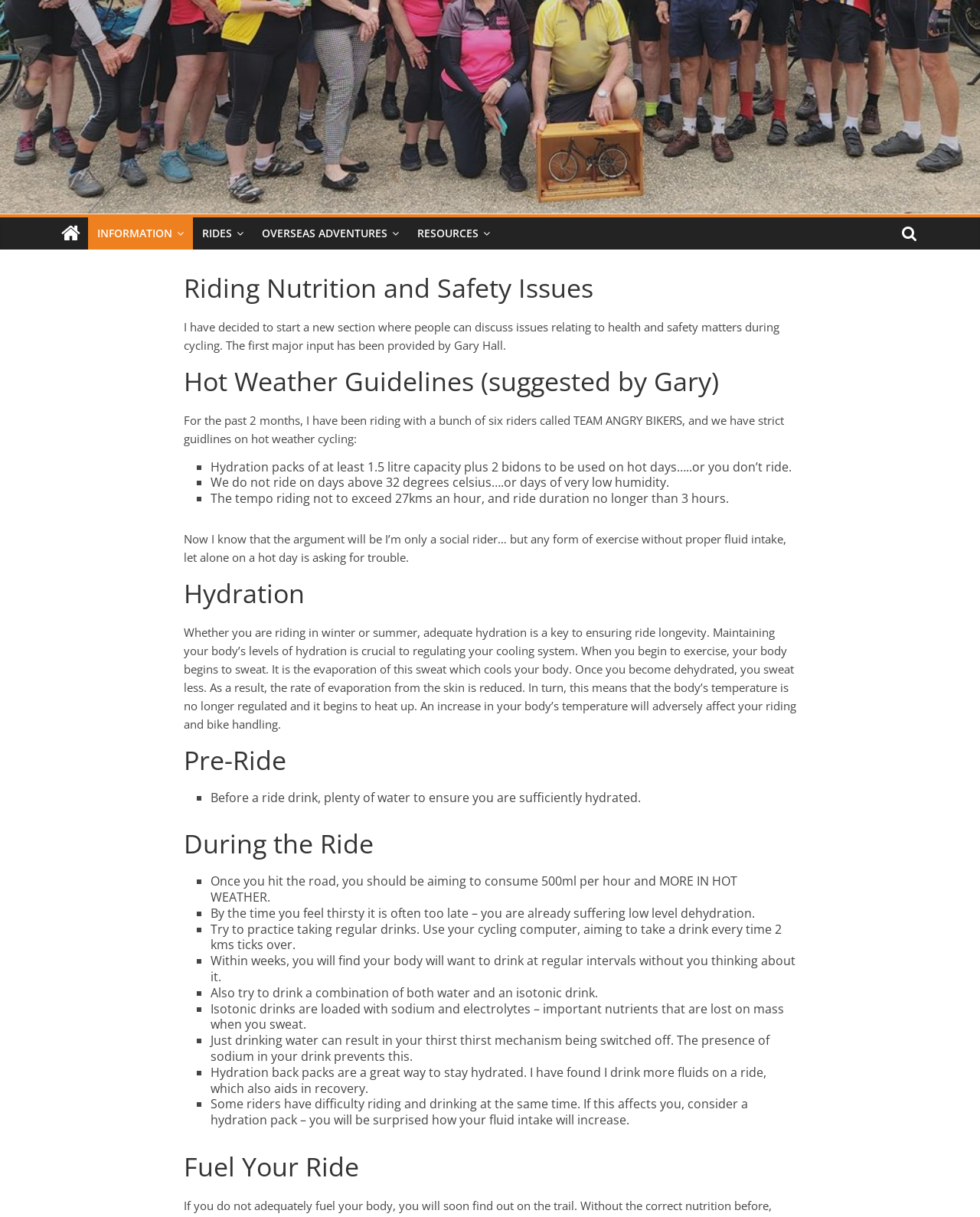Identify the bounding box of the UI component described as: "Rides".

[0.197, 0.178, 0.258, 0.205]